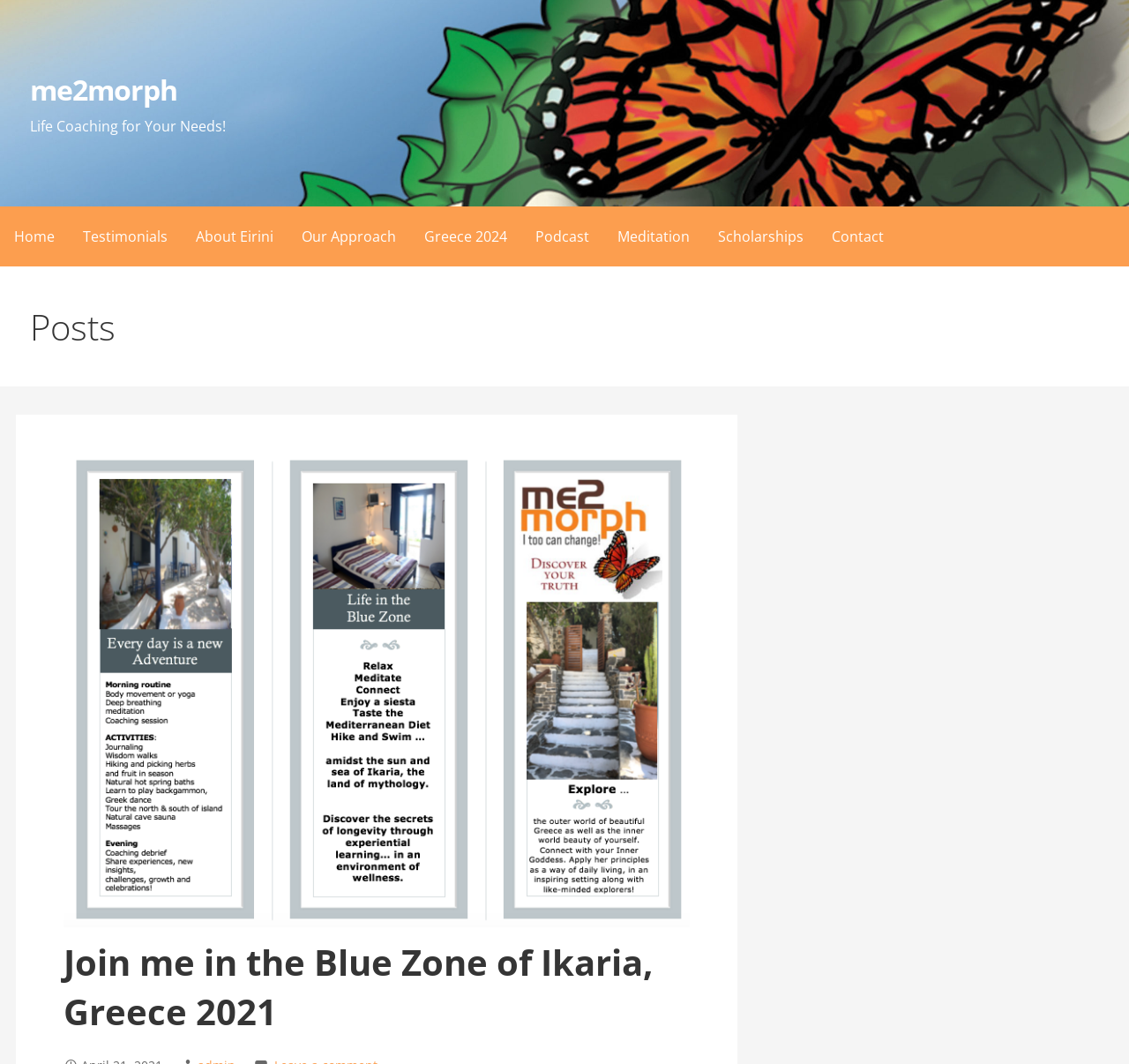What is the purpose of the webpage?
Please provide a comprehensive answer to the question based on the webpage screenshot.

The static text 'Life Coaching for Your Needs!' suggests that the webpage is related to life coaching. Additionally, the menu items and headings on the page seem to support this purpose.